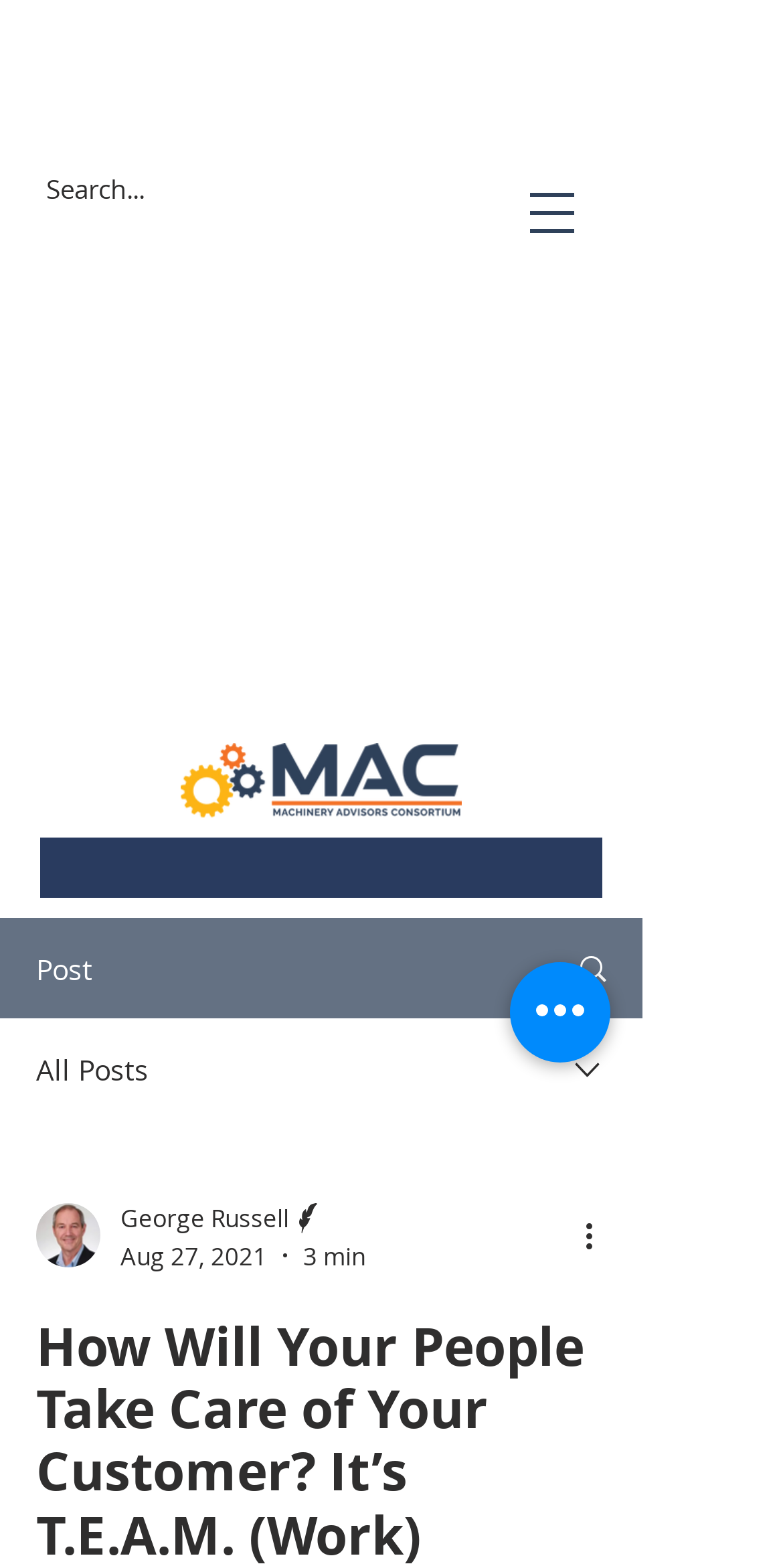Pinpoint the bounding box coordinates of the element you need to click to execute the following instruction: "Go to the post page". The bounding box should be represented by four float numbers between 0 and 1, in the format [left, top, right, bottom].

[0.046, 0.605, 0.118, 0.63]